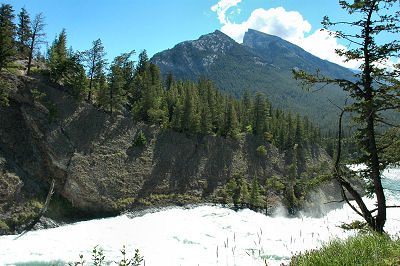What is lining the rocky banks of the river?
Please give a detailed and elaborate answer to the question based on the image.

According to the caption, towering trees line the rocky banks, enhancing the sense of wild beauty, which suggests that the trees are the ones lining the banks of the river.